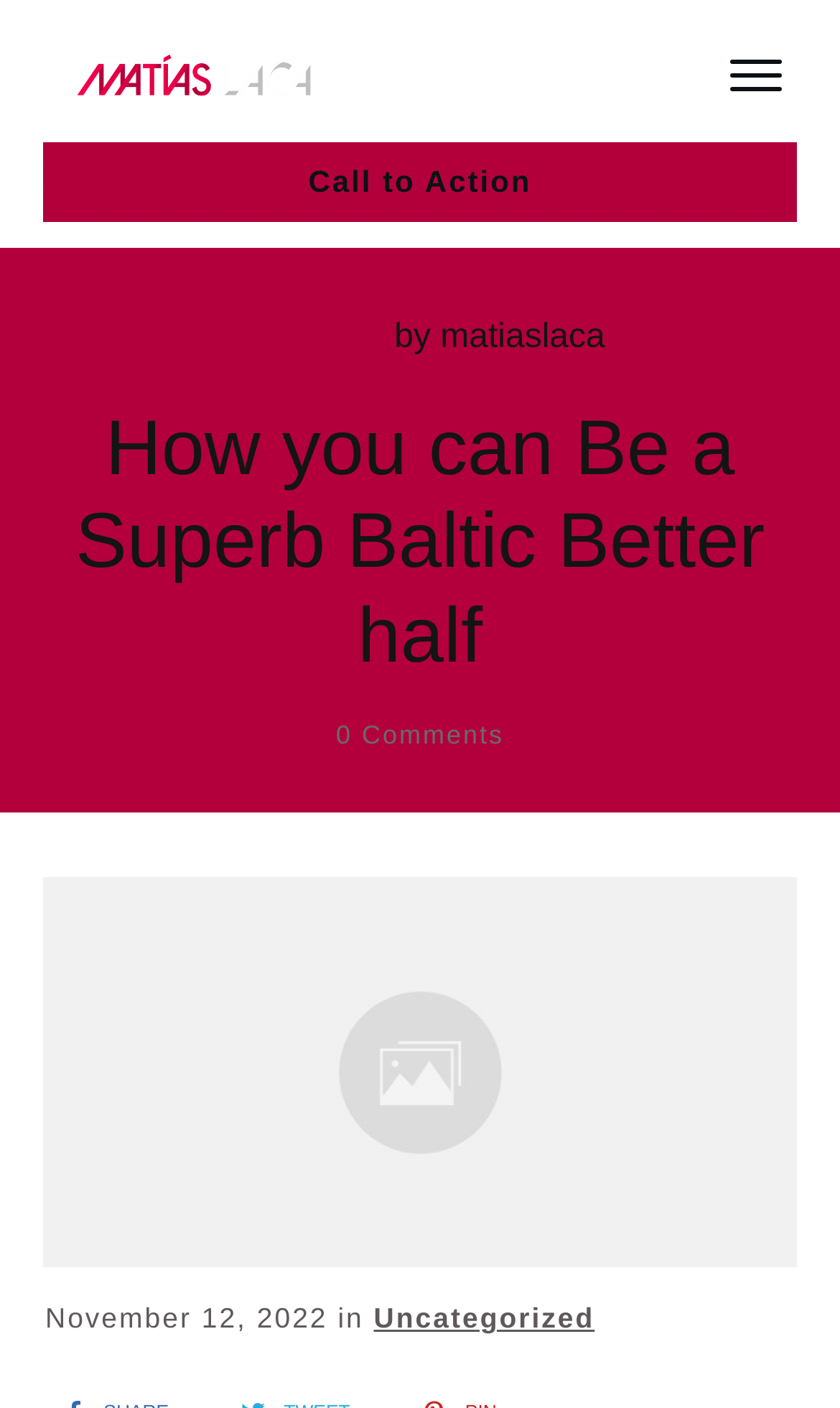Answer the following inquiry with a single word or phrase:
What is the date of the article?

November 12, 2022